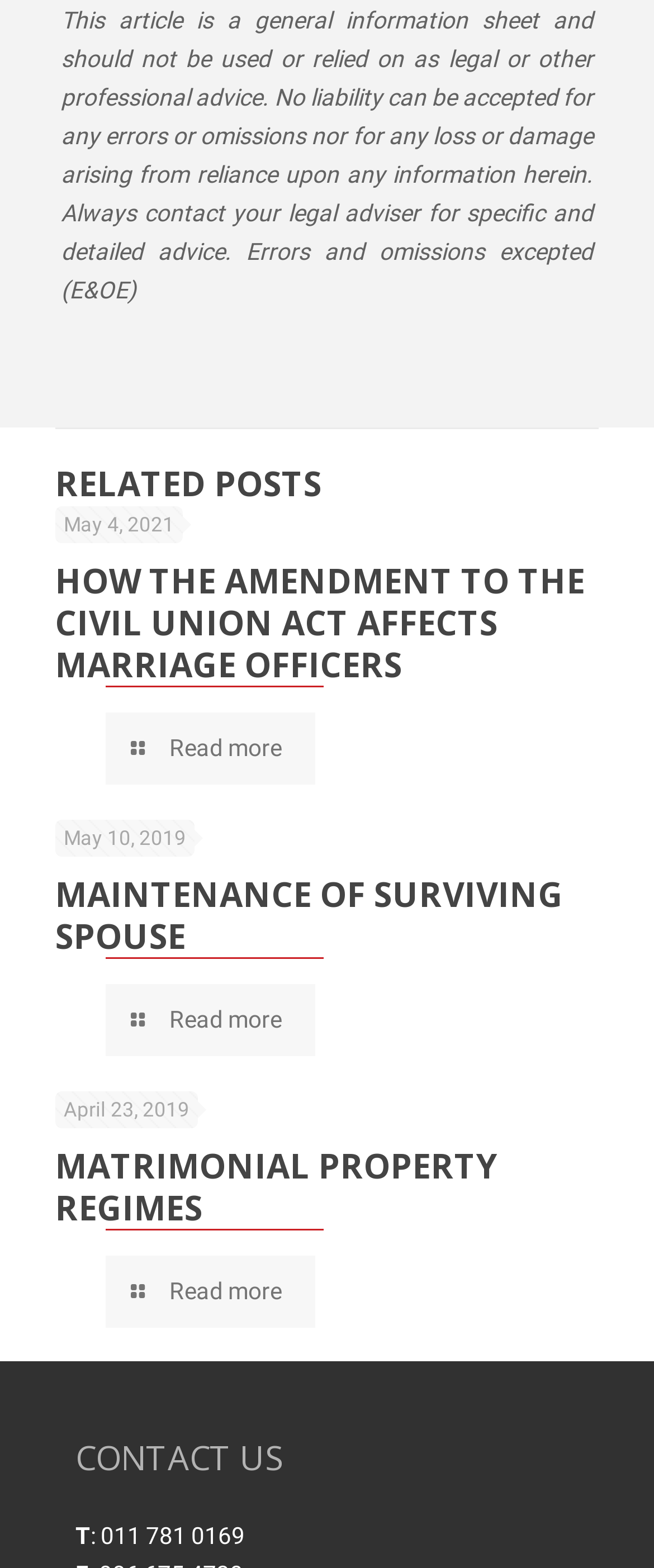Provide your answer to the question using just one word or phrase: What is the date of the latest related post?

May 4, 2021